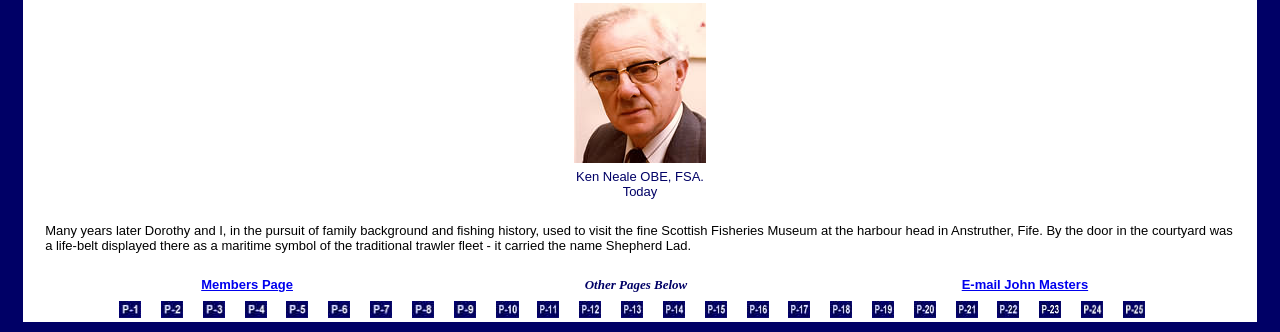Respond to the question below with a concise word or phrase:
What is the title of the second table?

Members Page